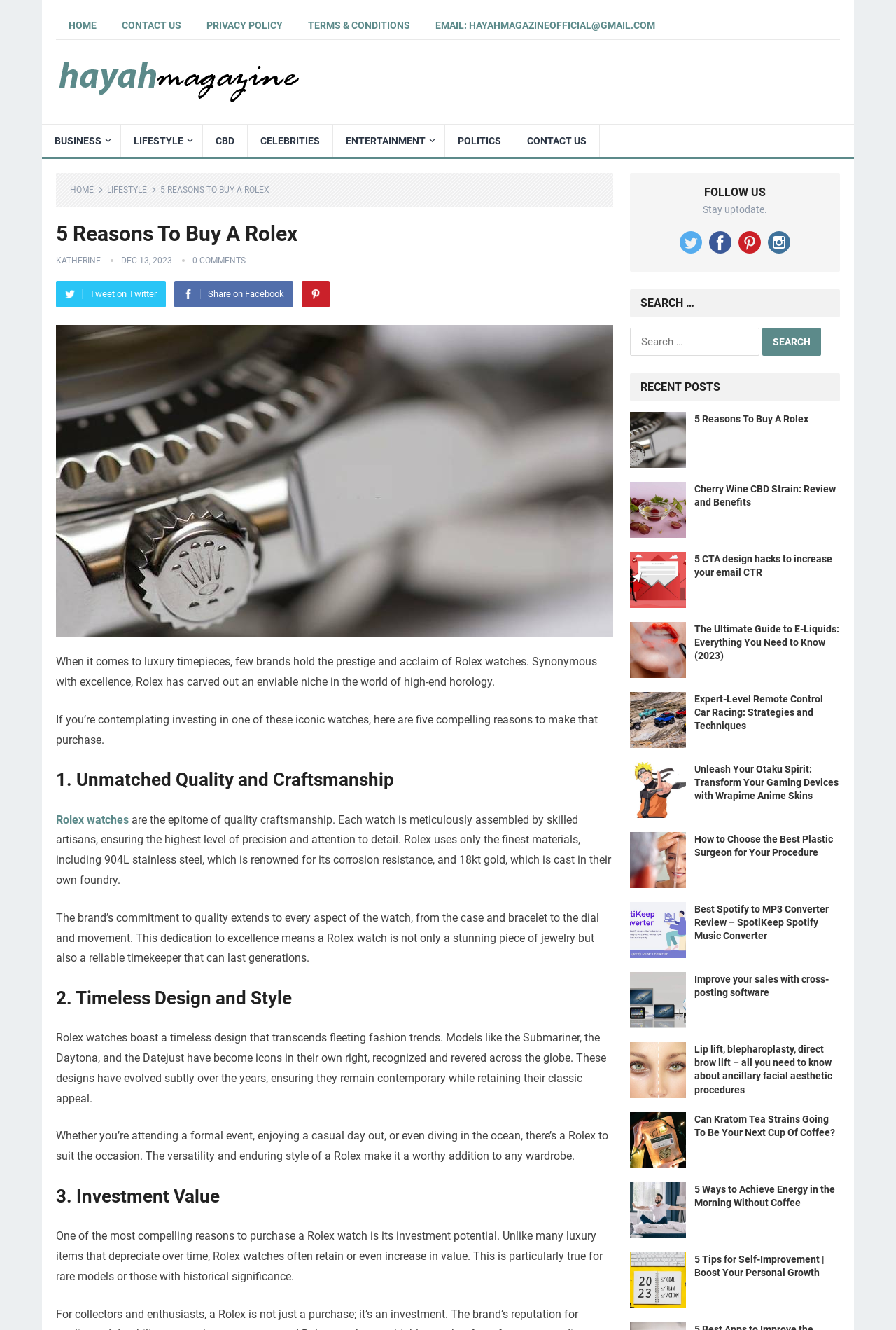Respond with a single word or phrase to the following question: What is the topic of the article?

Rolex watches